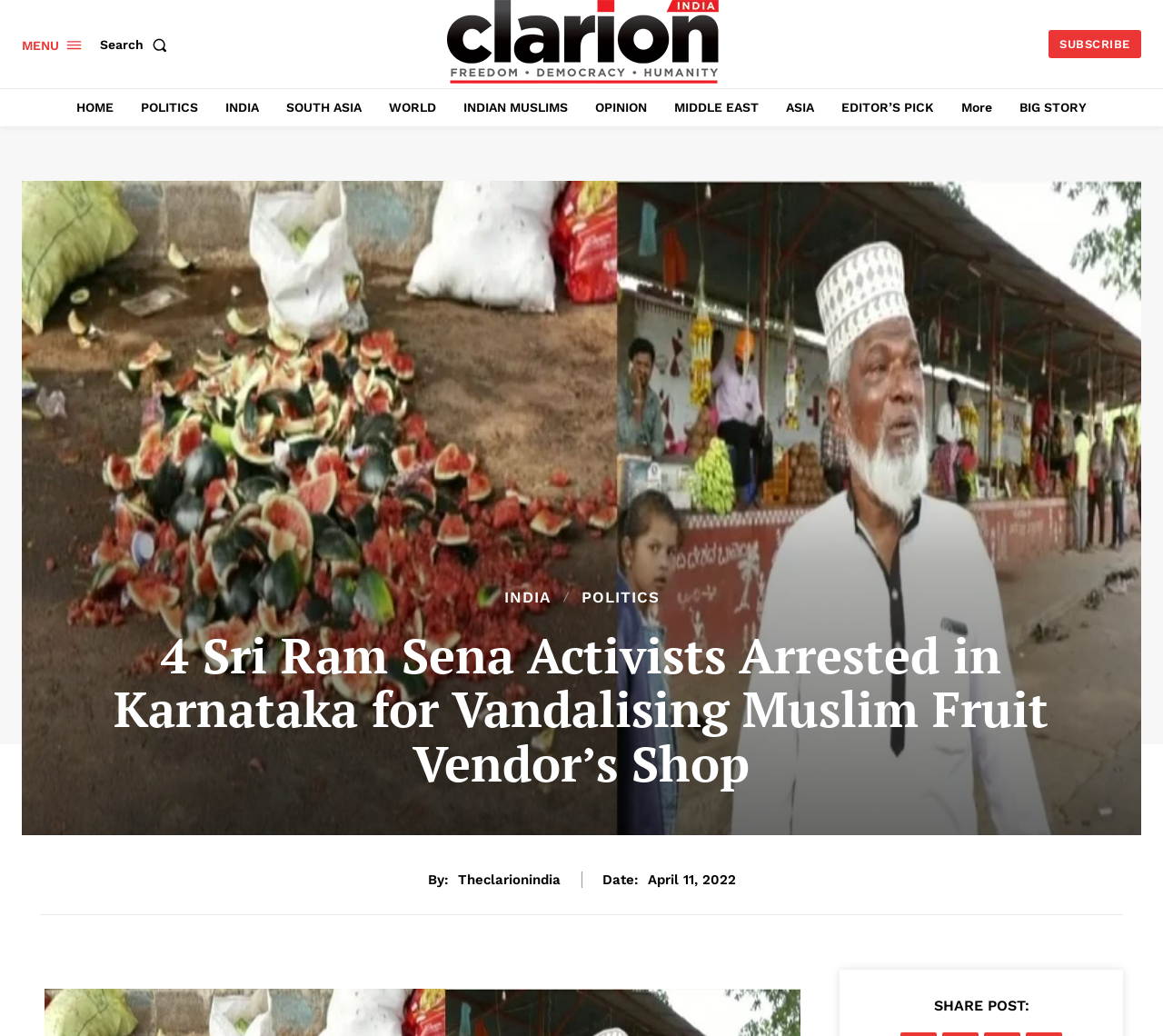Locate the bounding box coordinates of the area that needs to be clicked to fulfill the following instruction: "Visit the HOME page". The coordinates should be in the format of four float numbers between 0 and 1, namely [left, top, right, bottom].

[0.058, 0.085, 0.105, 0.122]